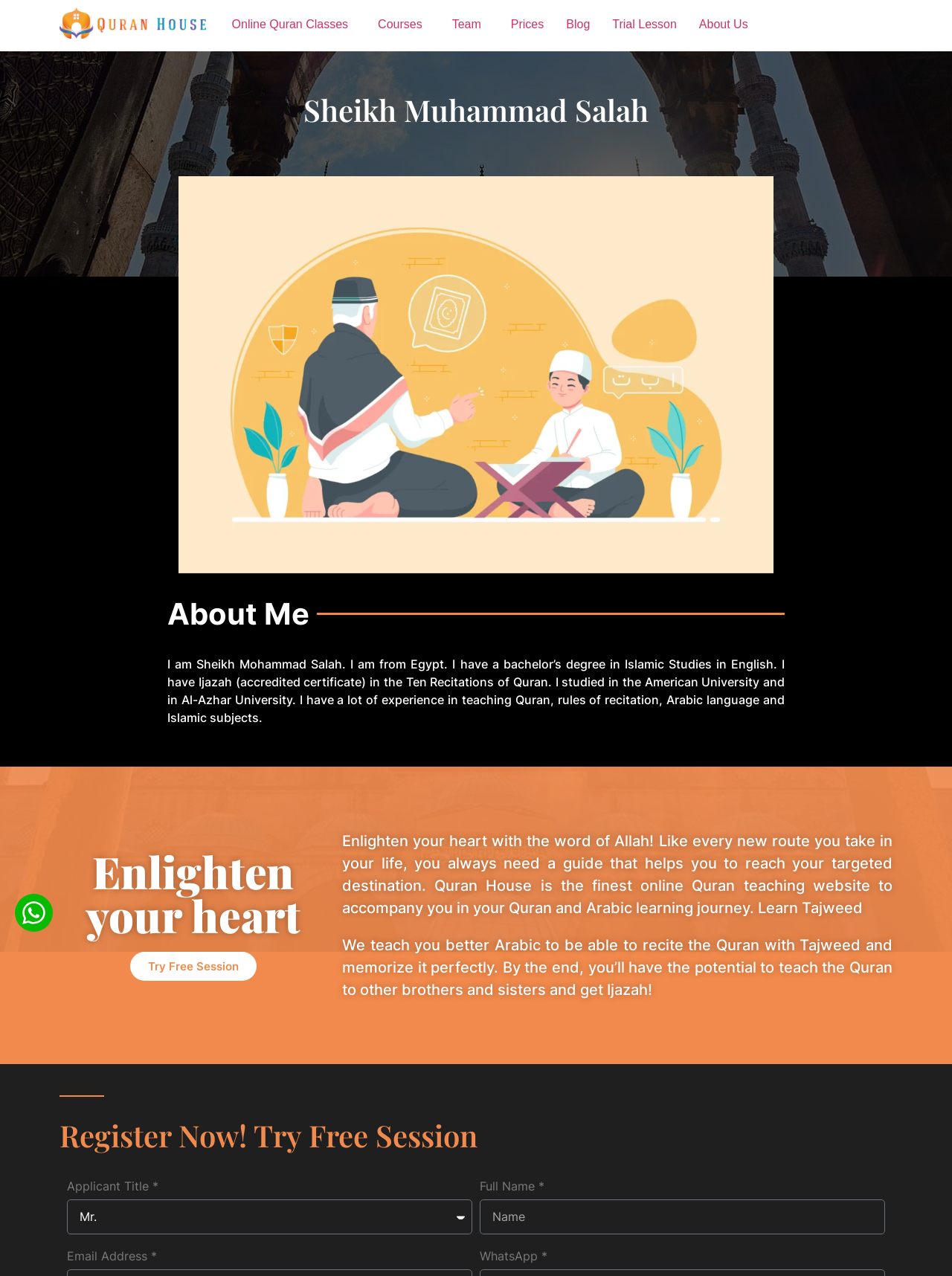From the details in the image, provide a thorough response to the question: What is the purpose of Quran House?

The purpose of Quran House can be inferred from the text 'Quran House is the finest online Quran teaching website to accompany you in your Quran and Arabic learning journey.' which suggests that the website is dedicated to online Quran teaching.